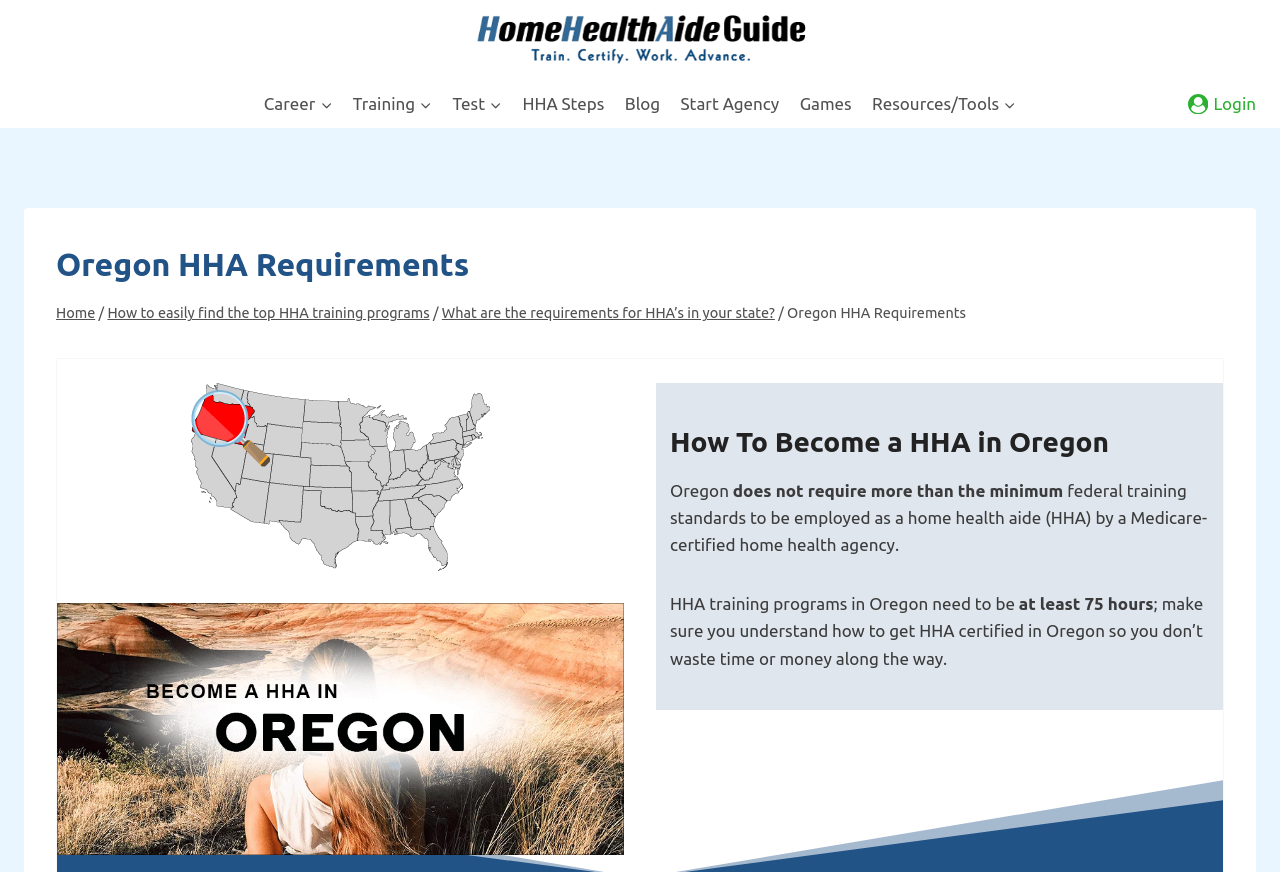Identify the bounding box coordinates of the clickable section necessary to follow the following instruction: "Login to Account". The coordinates should be presented as four float numbers from 0 to 1, i.e., [left, top, right, bottom].

[0.928, 0.092, 0.981, 0.146]